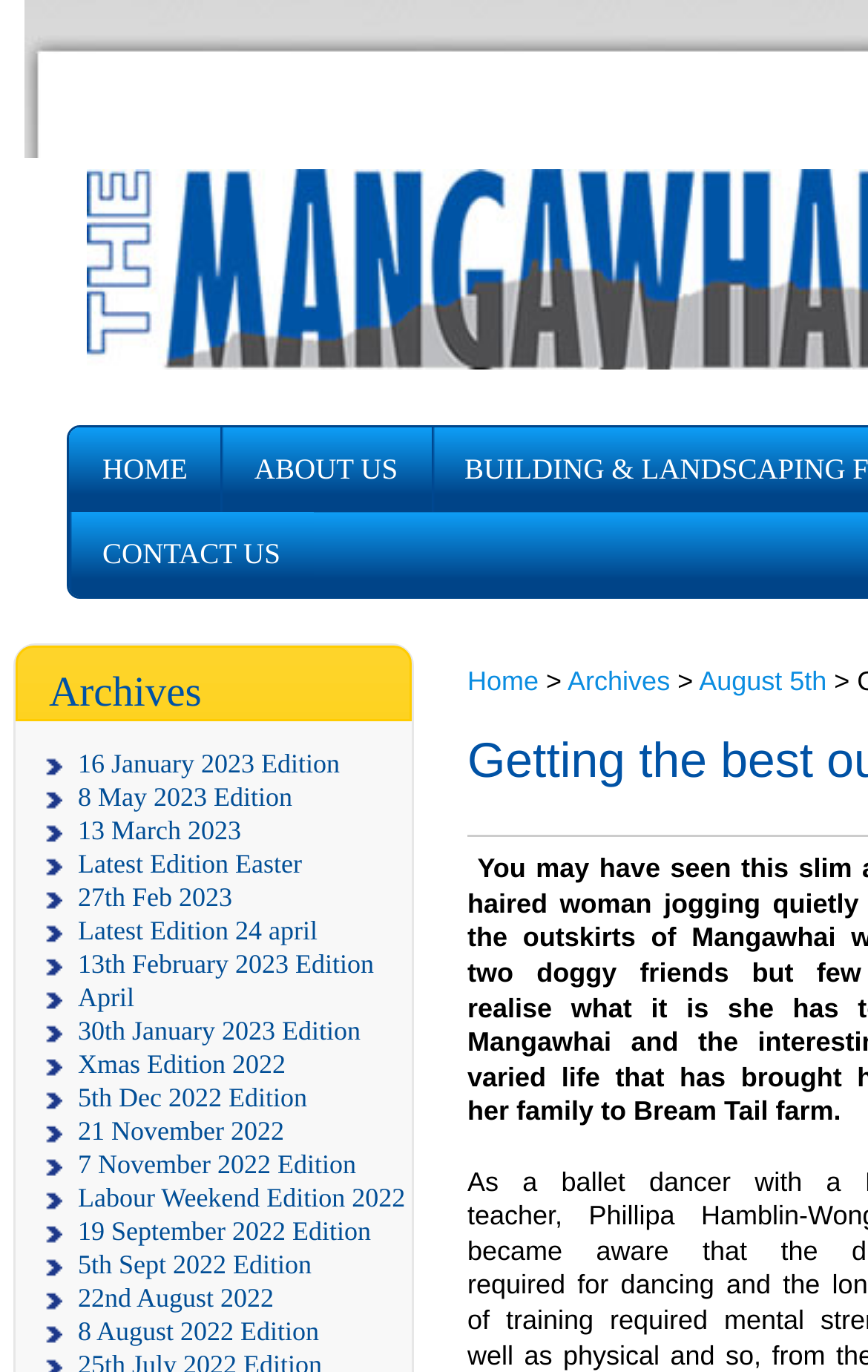Use a single word or phrase to answer the question: 
What is the second link from the top?

ABOUT US